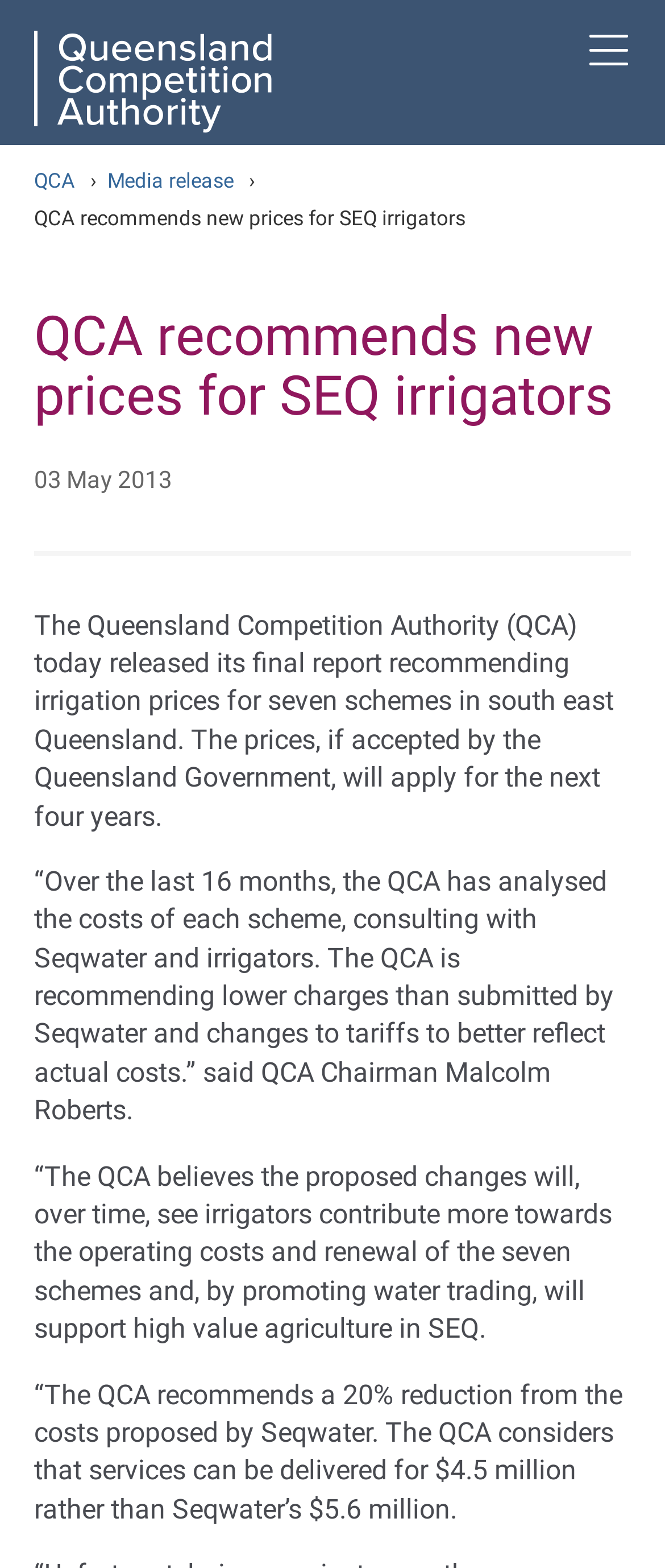Who released the final report on irrigation prices?
Using the image as a reference, answer the question in detail.

The answer can be found in the StaticText element 'The Queensland Competition Authority (QCA) today released its final report recommending irrigation prices for seven schemes in south east Queensland.'